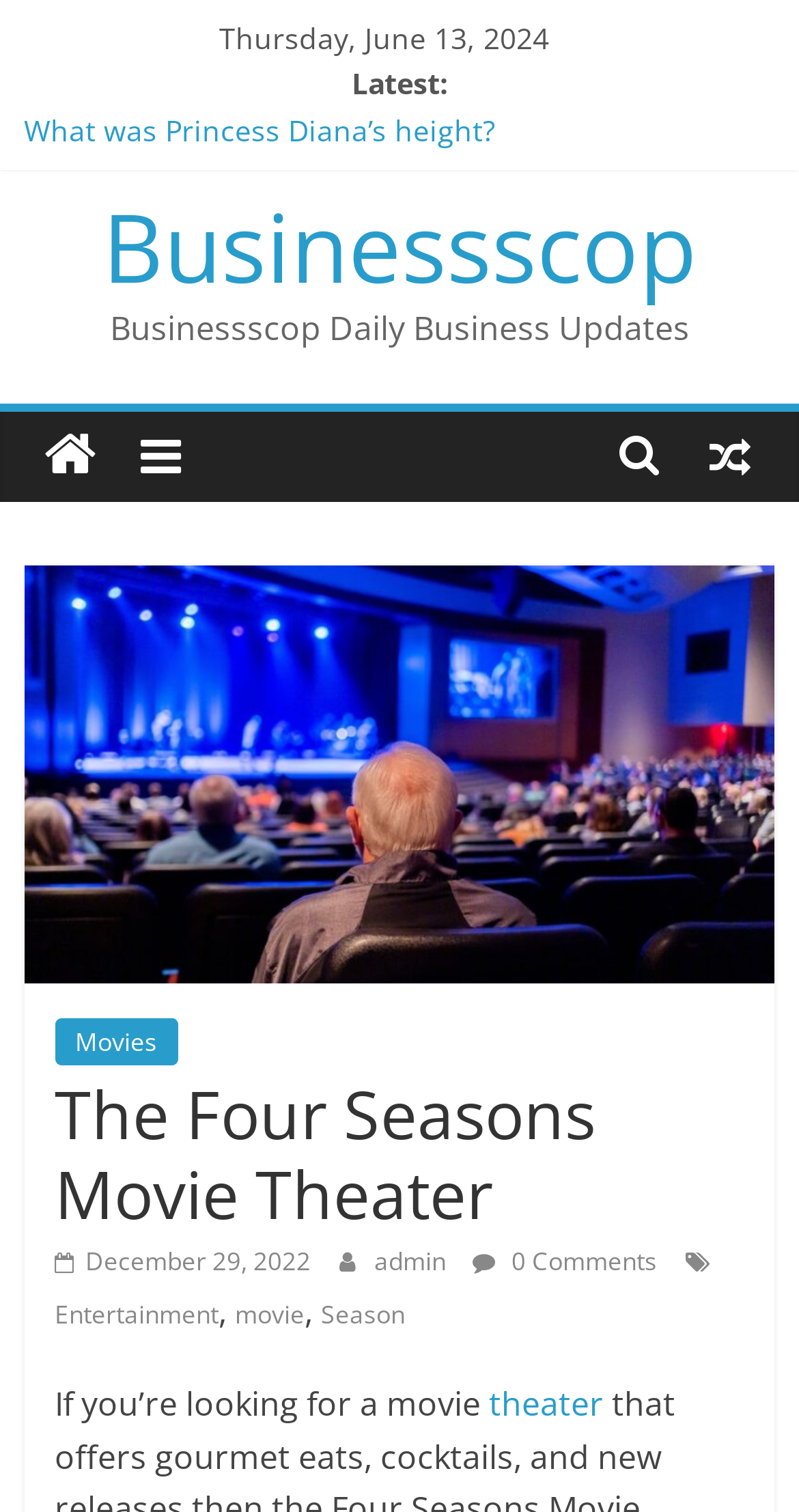Give a complete and precise description of the webpage's appearance.

The webpage appears to be about the Four Seasons Movie Theater, a high-end theater that offers gourmet eats, cocktails, and new releases. At the top of the page, there is a date displayed, "Thursday, June 13, 2024". Below the date, there are several links to various articles, including "The elite 800 wireless from Turtle Beach", "What was Princess Diana’s height?", and "Enhancing Workplace Productivity: Understanding the Psychology Behind Office Pods". These links are aligned to the left side of the page.

To the right of the links, there is a heading "Businessscop" with a subheading "Businessscop Daily Business Updates". Below this heading, there are two icons, one representing a house and the other representing a envelope.

On the lower half of the page, there is a section dedicated to the Four Seasons Movie Theater. The title "The Four Seasons Movie Theater" is displayed prominently, followed by a link to "Movies" and a brief description of the theater. Below this, there is a section with links to "December 29, 2022", "admin", and "0 Comments". To the right of this section, there are links to categories such as "Entertainment", "movie", and "Season".

At the bottom of the page, there is a brief summary of the Four Seasons Movie Theater, stating "If you’re looking for a movie theater that offers gourmet eats, cocktails, and new releases then the Four Seasons Movie Theater is your ticket."